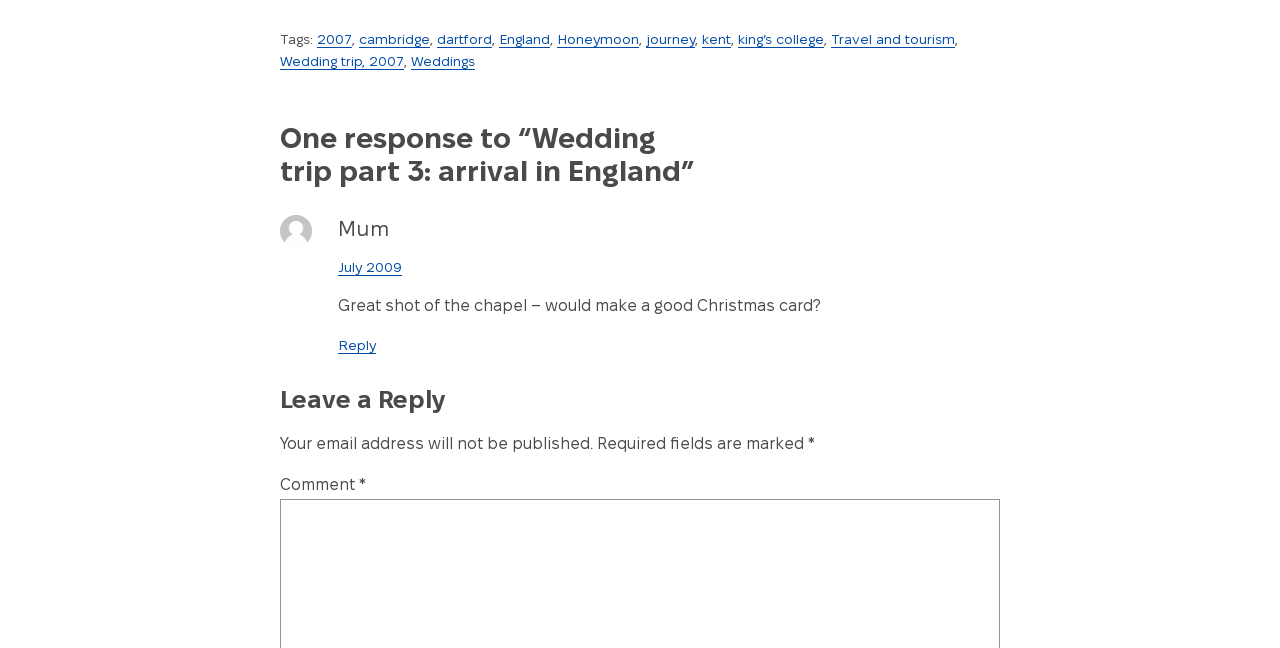Find and indicate the bounding box coordinates of the region you should select to follow the given instruction: "Click on the '2007' link".

[0.248, 0.052, 0.275, 0.072]